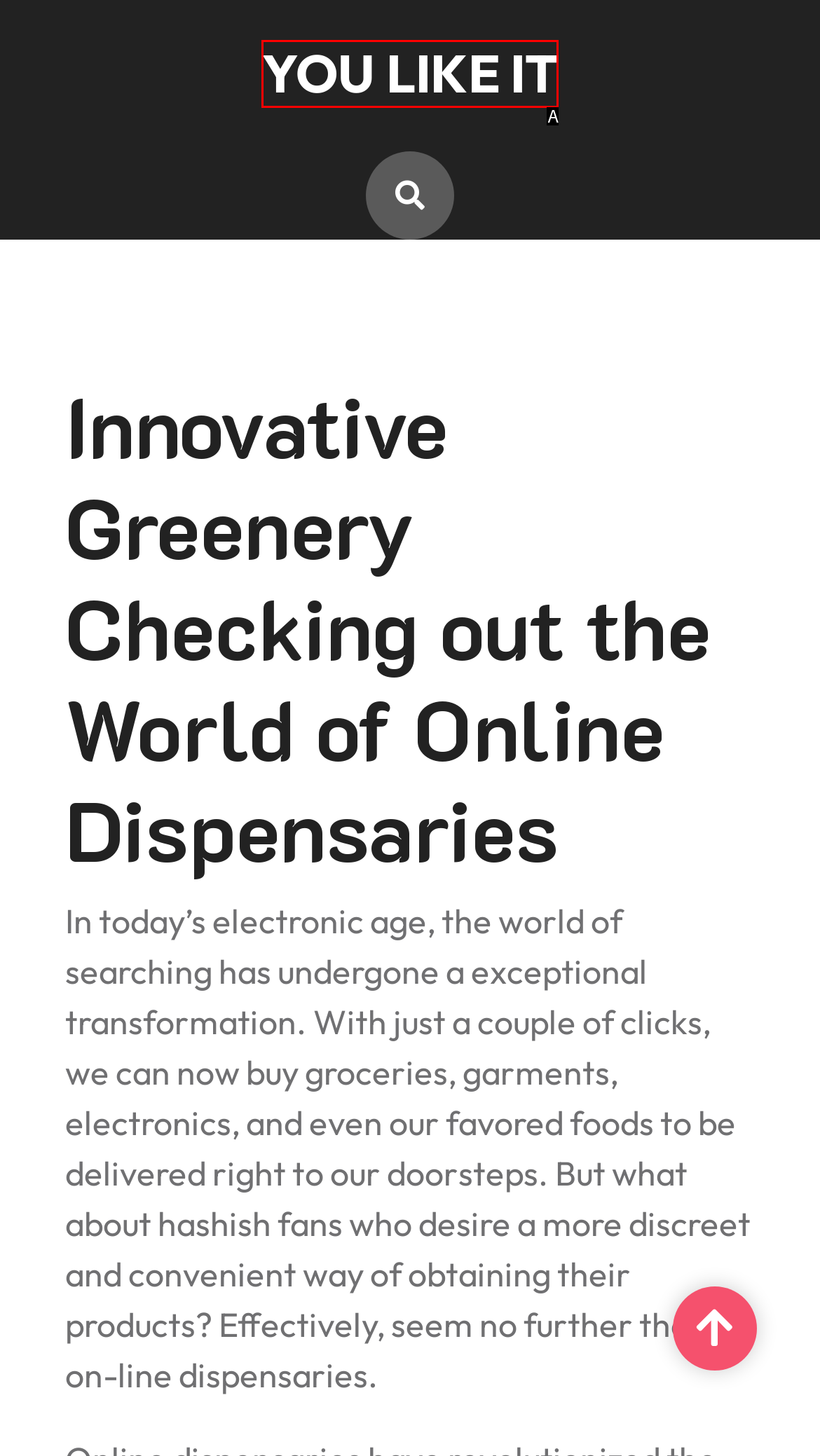Select the HTML element that corresponds to the description: YOU LIKE IT. Answer with the letter of the matching option directly from the choices given.

A